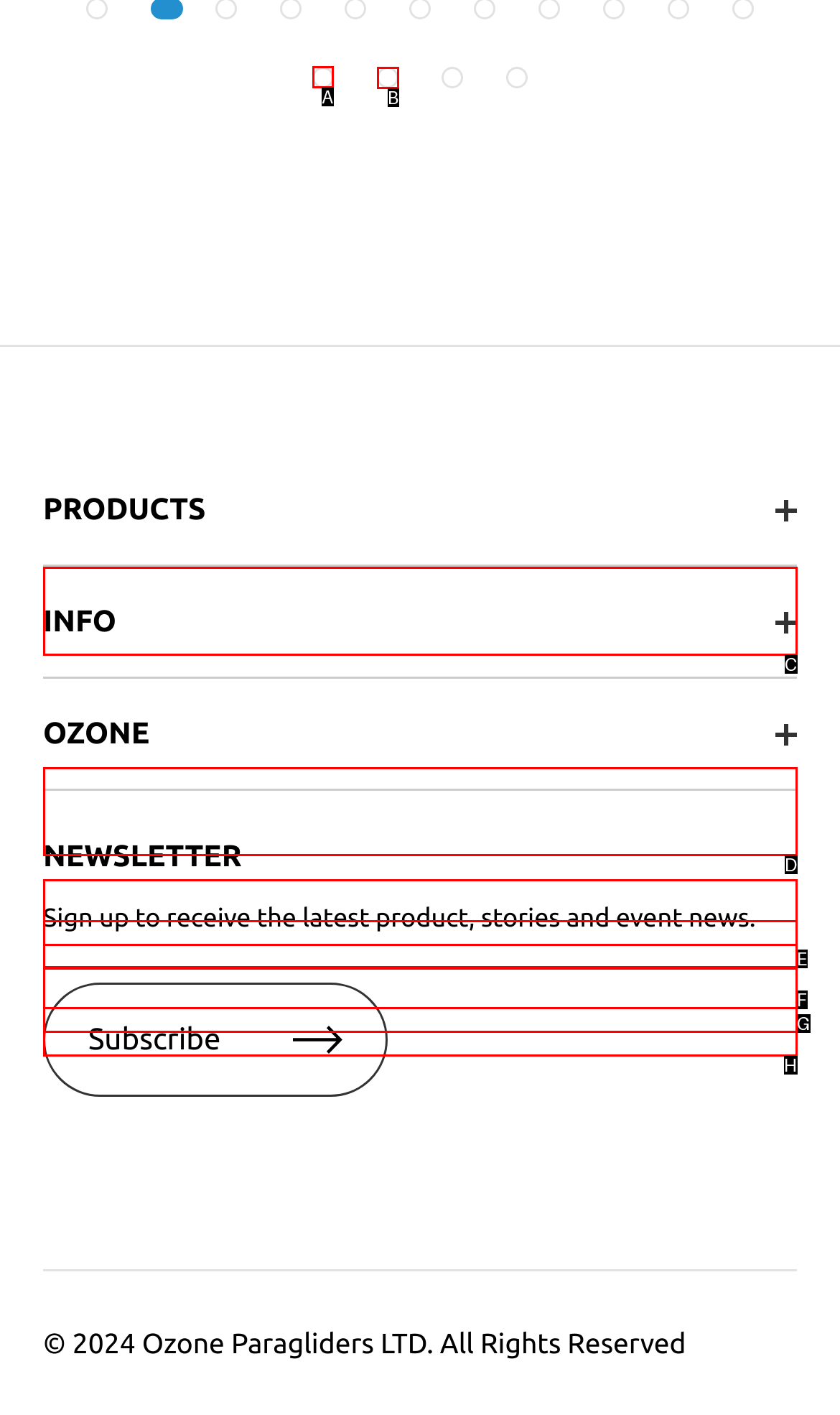Select the appropriate HTML element to click on to finish the task: Click the '12' button.
Answer with the letter corresponding to the selected option.

A